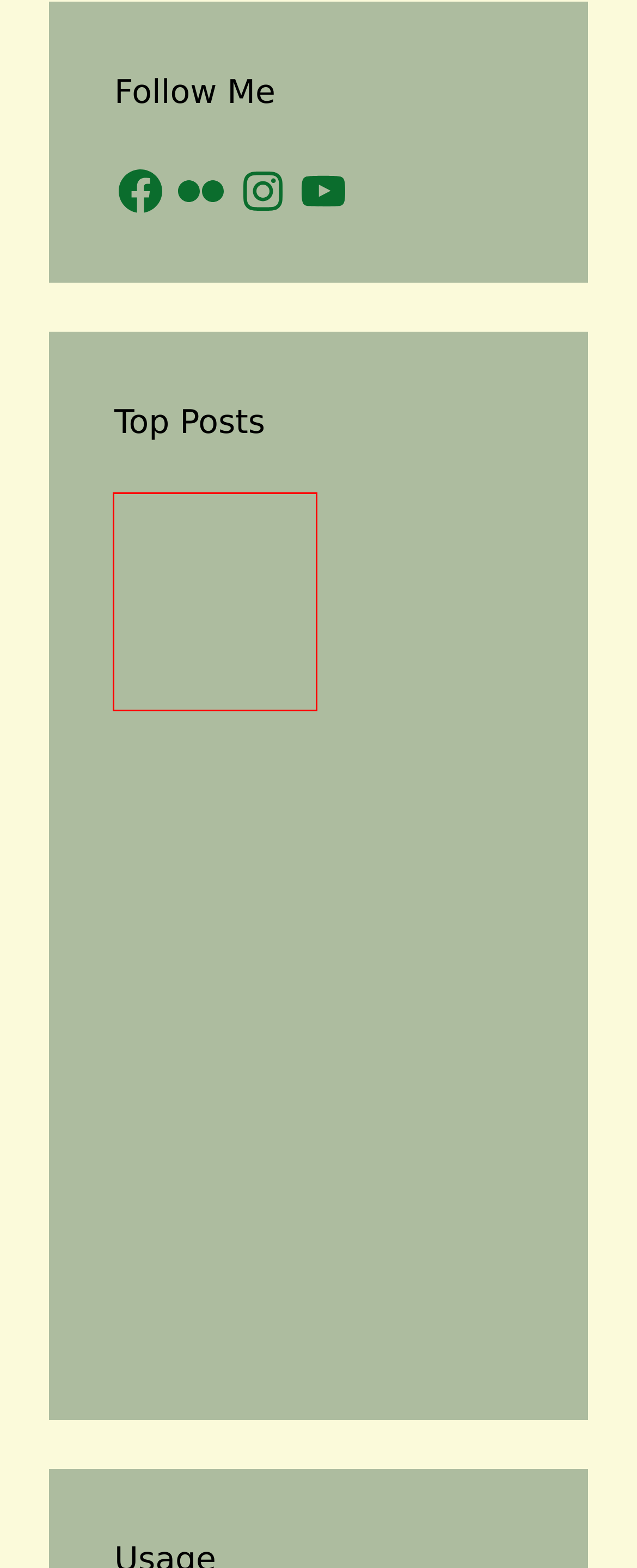You are provided with a screenshot of a webpage containing a red rectangle bounding box. Identify the webpage description that best matches the new webpage after the element in the bounding box is clicked. Here are the potential descriptions:
A. Witnessing a Pregnant Whitetail Doe | Steve Creek Wildlife Photography
B. Why Whitetail Deer Have Chin Whiskers | Steve Creek Wildlife Photography
C. Witnessing a Cottontail Rabbit’s Ash Bath | Steve Creek Wildlife Photography
D. A Colorful Encounter with the Painted Bunting
E. Why Part of the Wichita Mountains Wildlife Refuge is Closed
F. The Mystery of the White Egg Sac | Steve Creek Wildlife Photography
G. Downy Woodpecker Upside-Down | Steve Creek Wildlife Photography
H. A Glimpse into the World of Blue Jay Fledglings

A